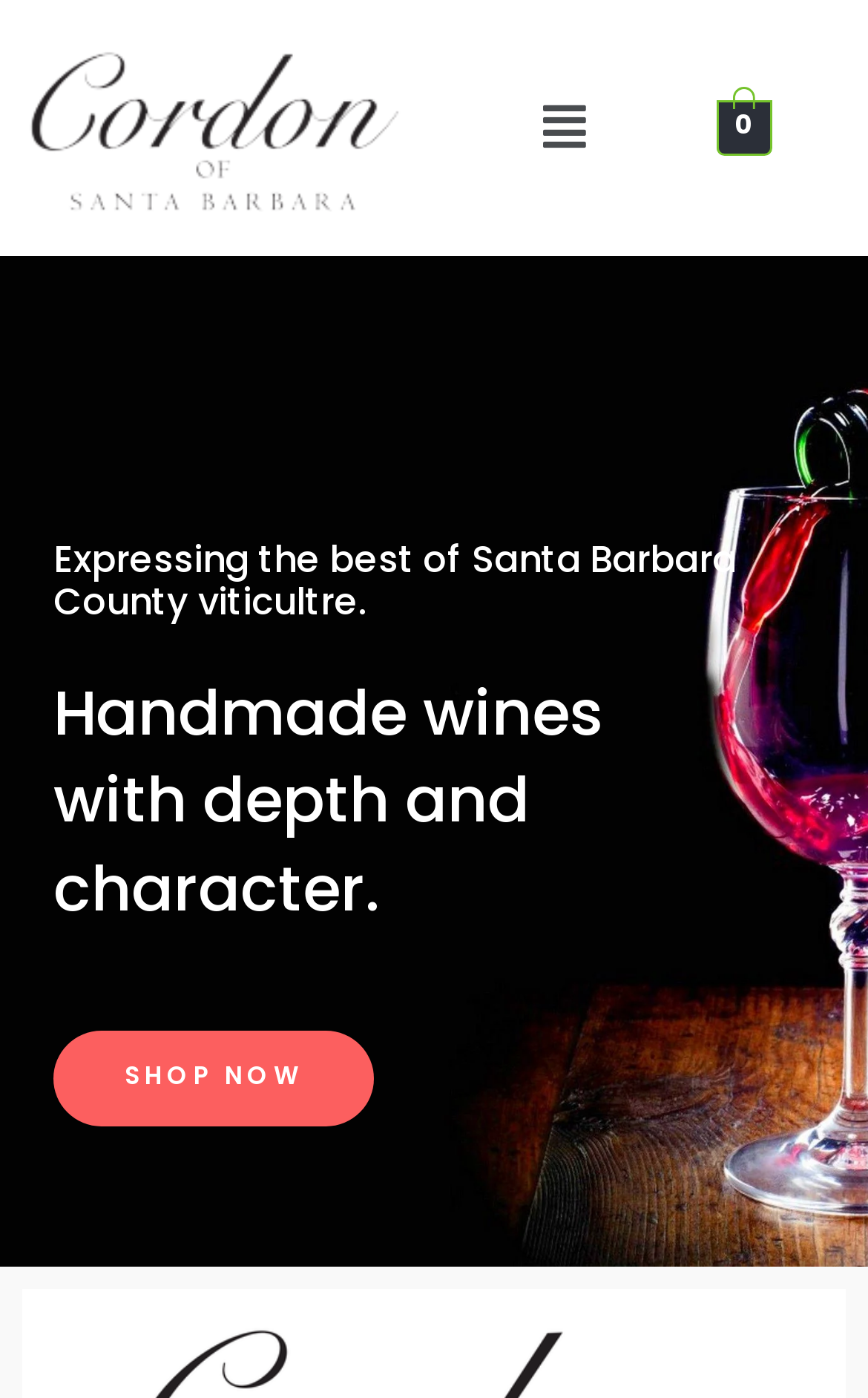Locate the bounding box of the UI element with the following description: "Shop Now".

[0.062, 0.737, 0.431, 0.805]